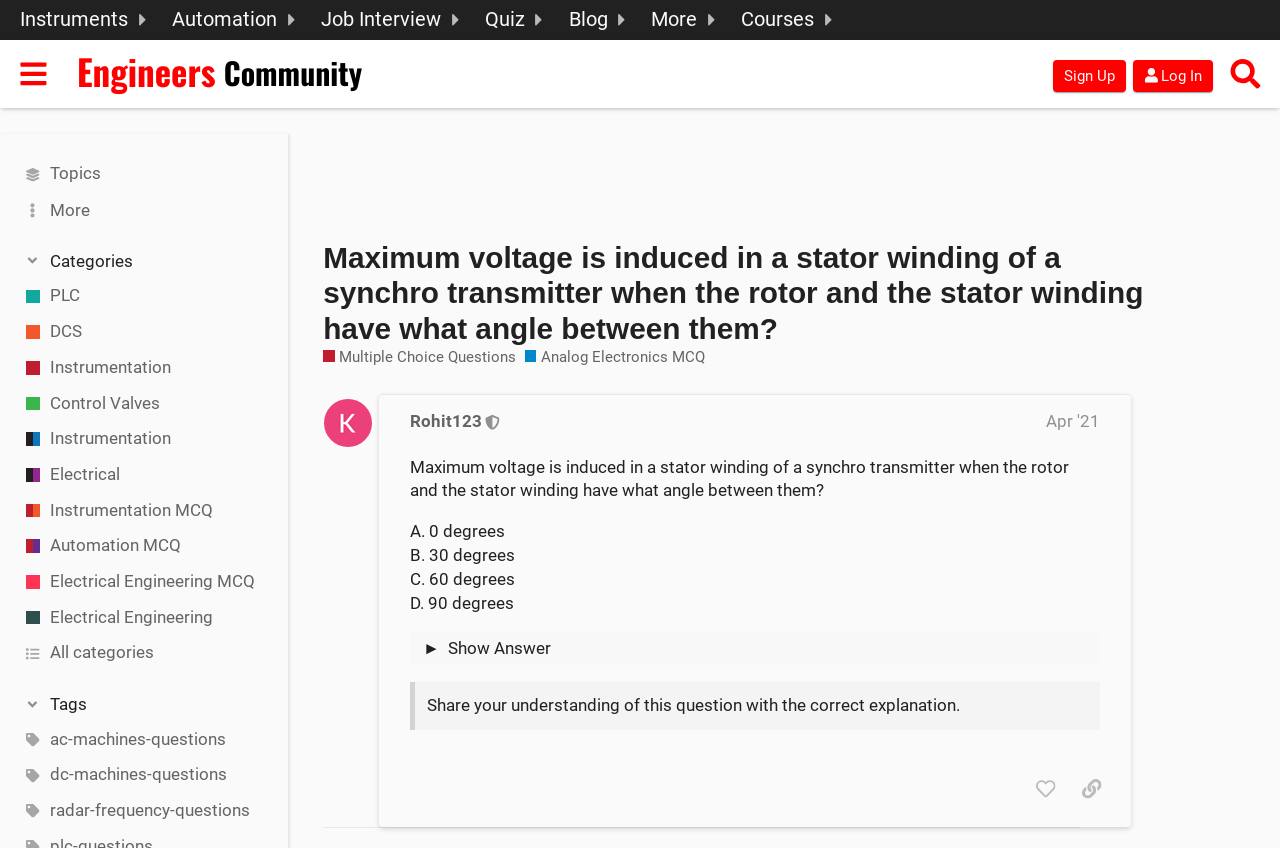Please identify the bounding box coordinates for the region that you need to click to follow this instruction: "Show the answer to the question".

[0.33, 0.751, 0.85, 0.779]